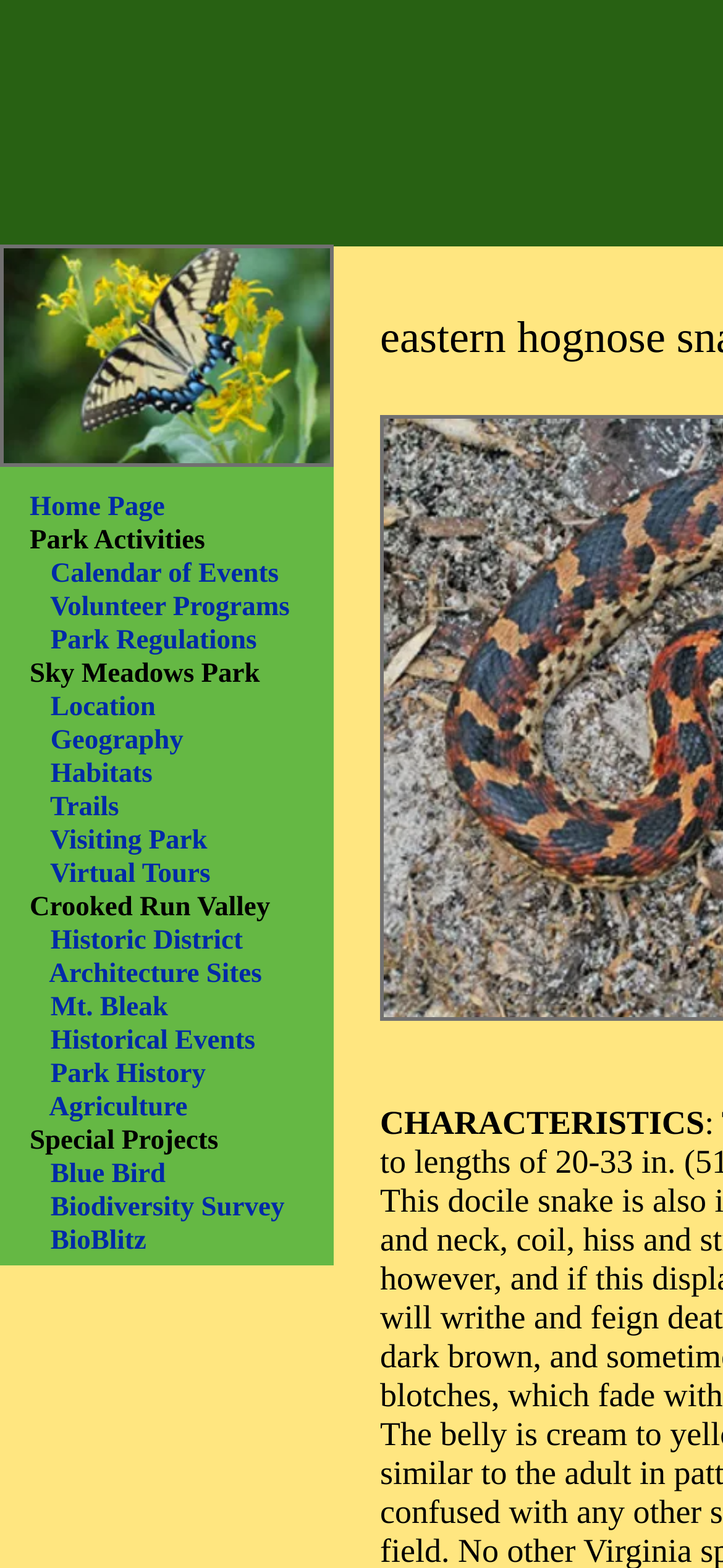Determine the bounding box coordinates of the region to click in order to accomplish the following instruction: "view calendar of events". Provide the coordinates as four float numbers between 0 and 1, specifically [left, top, right, bottom].

[0.07, 0.357, 0.385, 0.376]